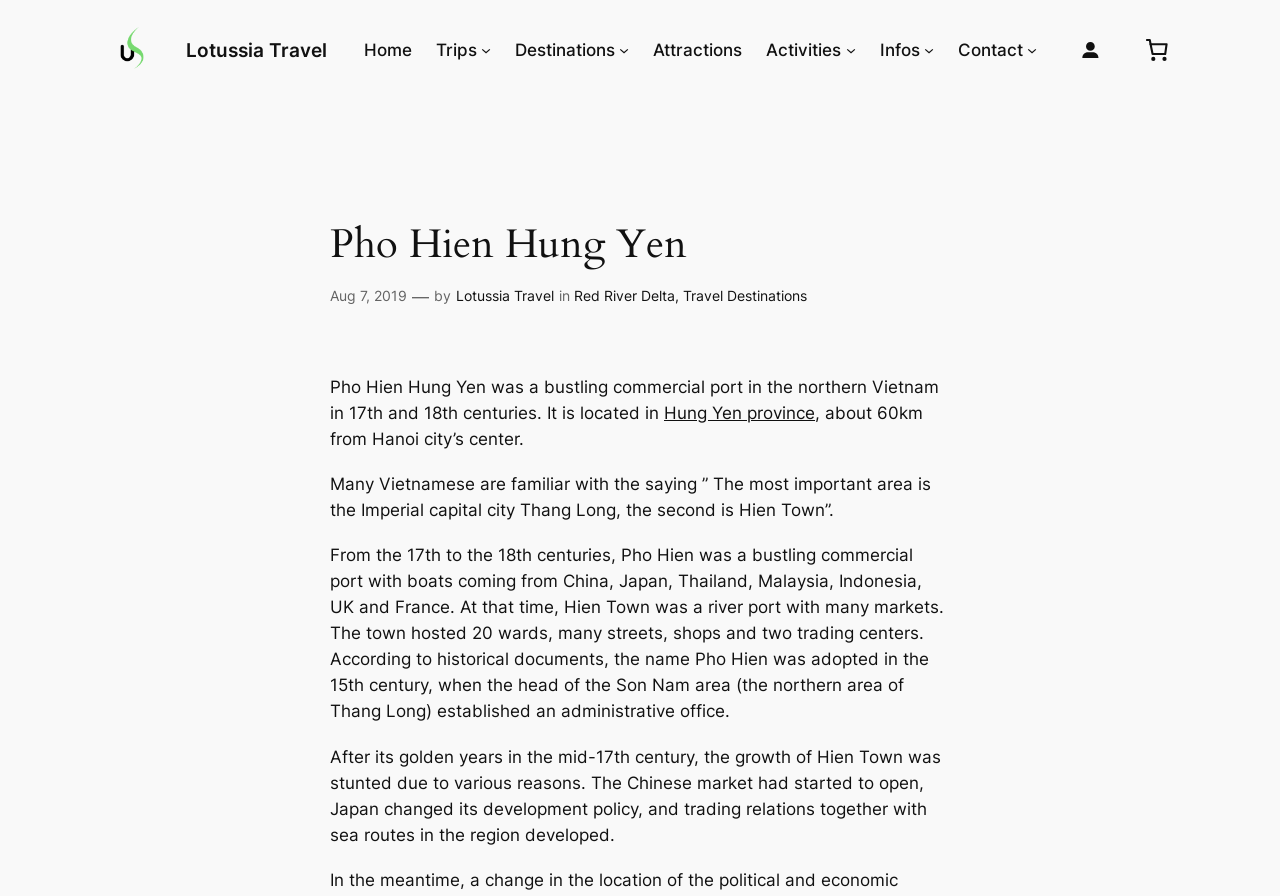Could you highlight the region that needs to be clicked to execute the instruction: "Click on the 'Destinations' link"?

[0.403, 0.041, 0.481, 0.07]